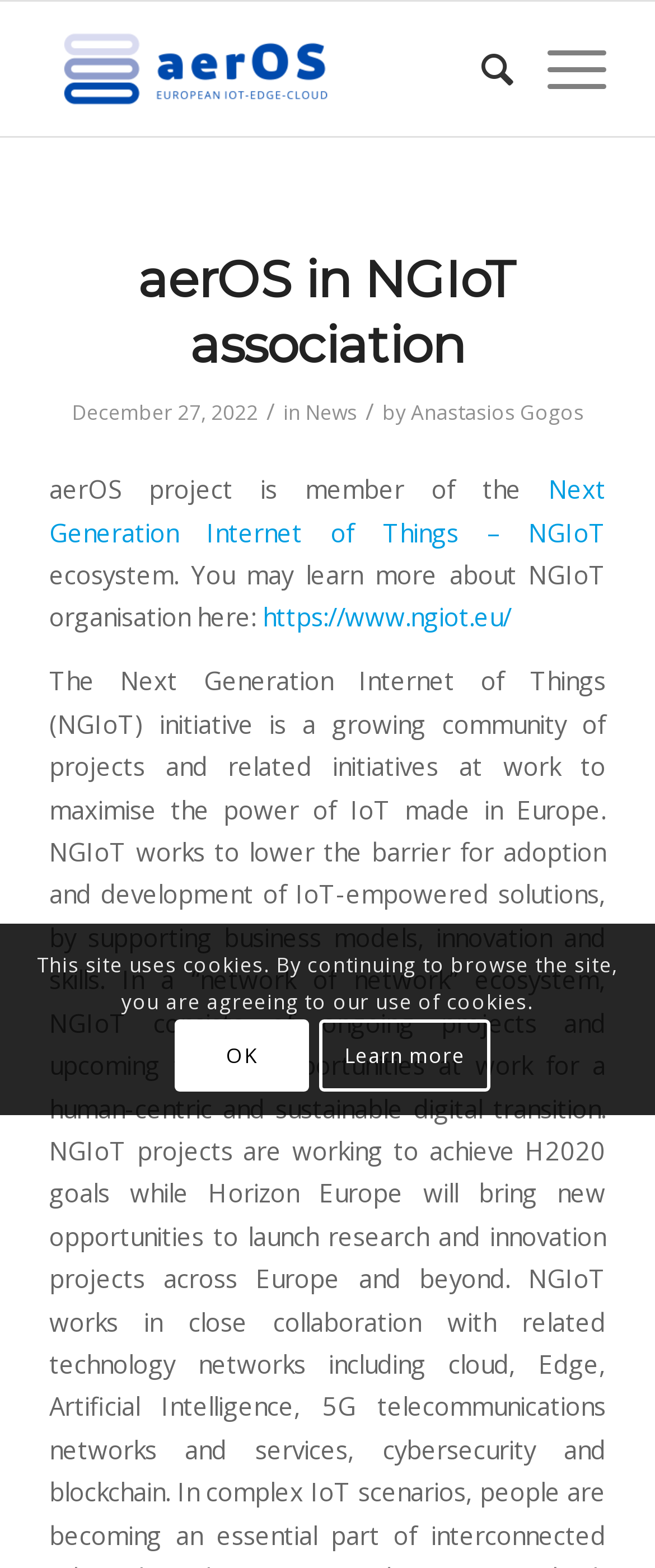Specify the bounding box coordinates of the area that needs to be clicked to achieve the following instruction: "open the menu".

[0.784, 0.001, 0.925, 0.087]